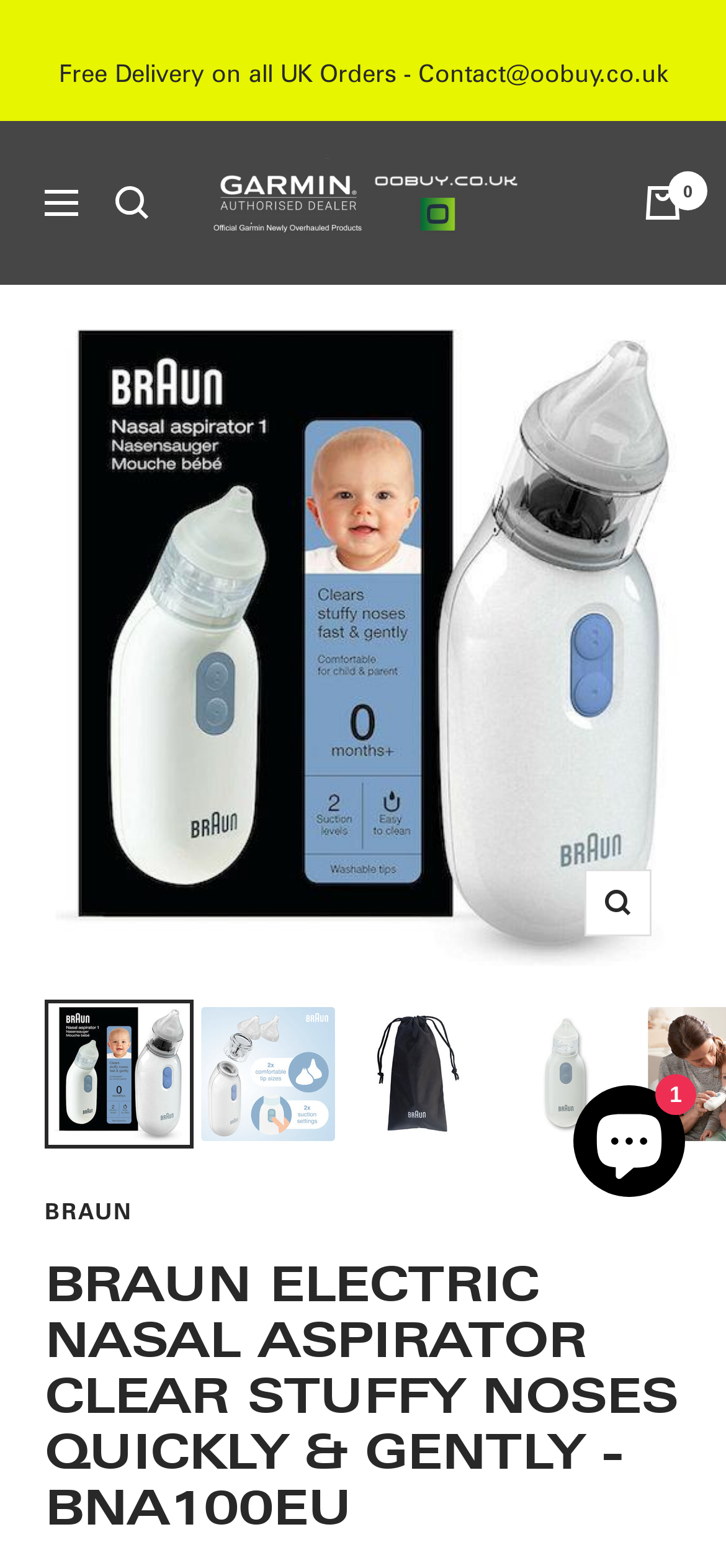Specify the bounding box coordinates of the area to click in order to follow the given instruction: "View product details."

[0.062, 0.638, 0.267, 0.733]